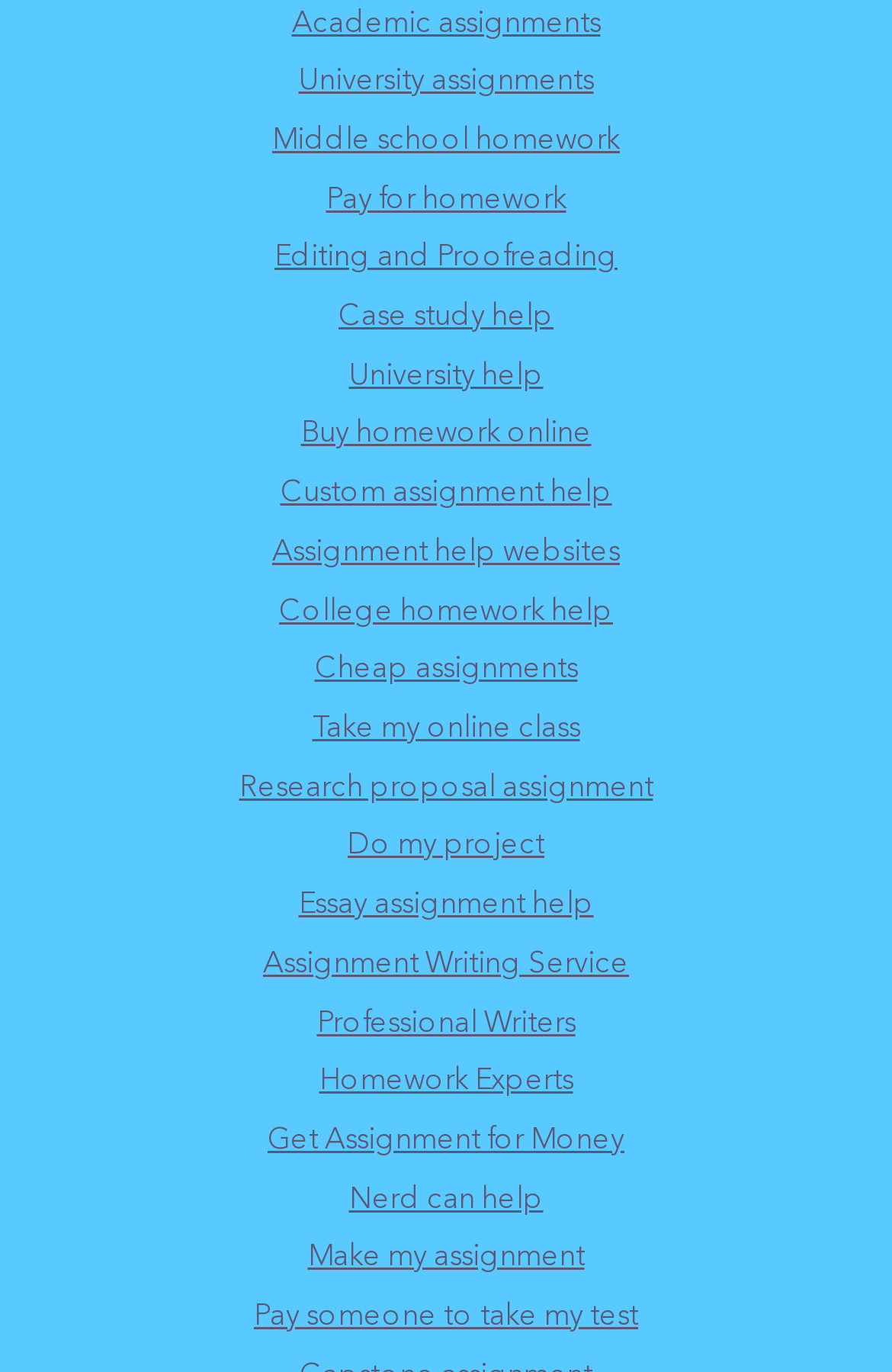What is the purpose of the 'Pay for homework' link?
Answer briefly with a single word or phrase based on the image.

To pay for homework